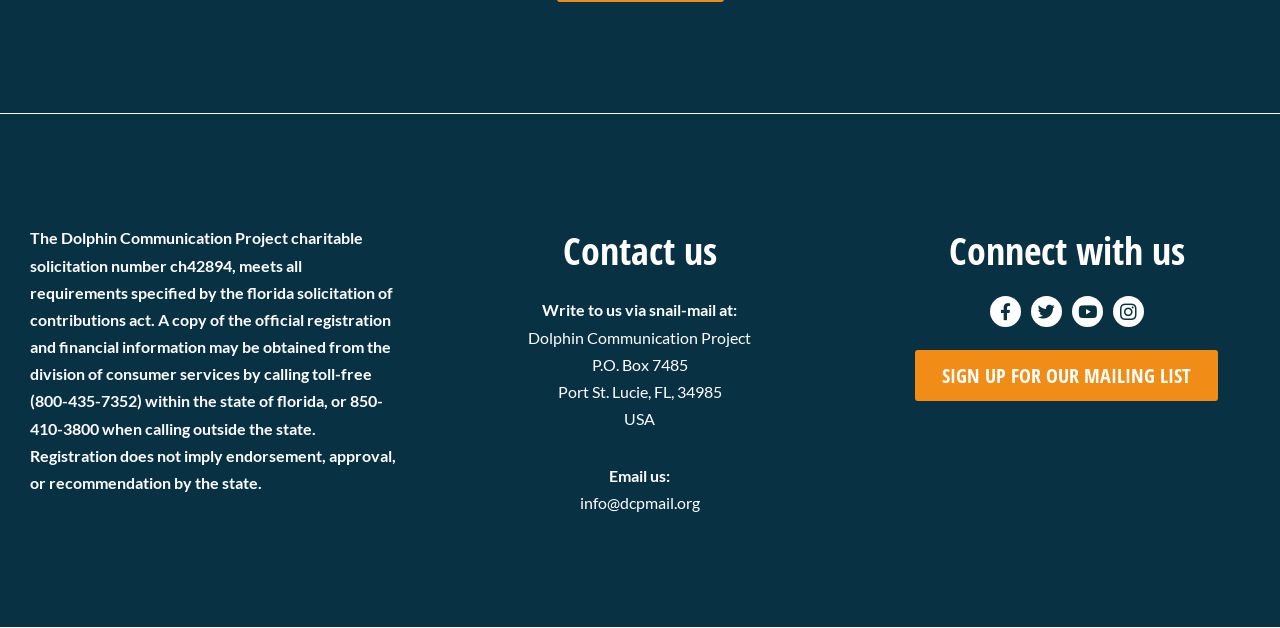What is the mailing address of the Dolphin Communication Project?
Respond with a short answer, either a single word or a phrase, based on the image.

P.O. Box 7485, Port St. Lucie, FL, 34985, USA